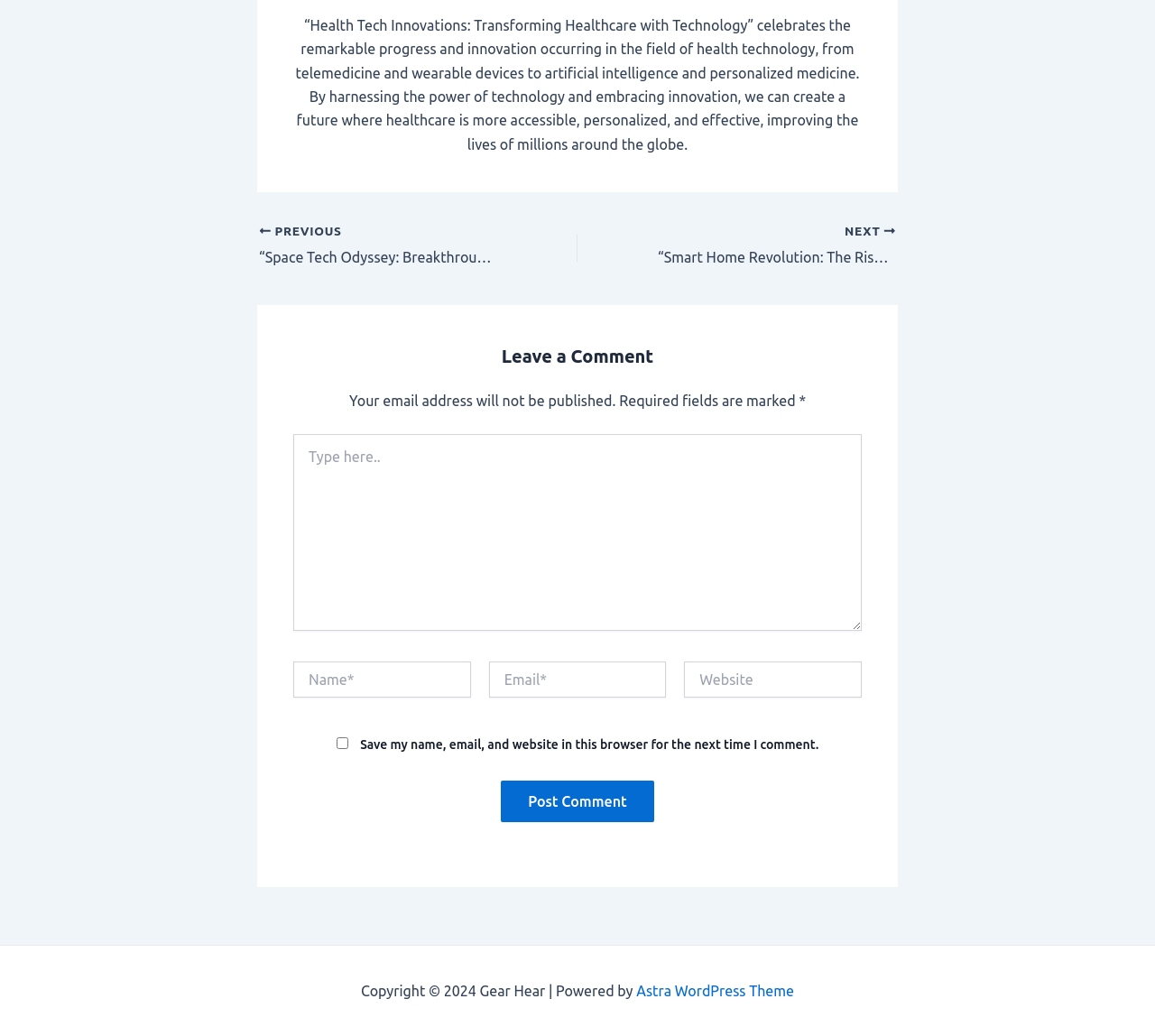Please find and report the bounding box coordinates of the element to click in order to perform the following action: "Click the 'NEXT' link". The coordinates should be expressed as four float numbers between 0 and 1, in the format [left, top, right, bottom].

[0.554, 0.215, 0.776, 0.26]